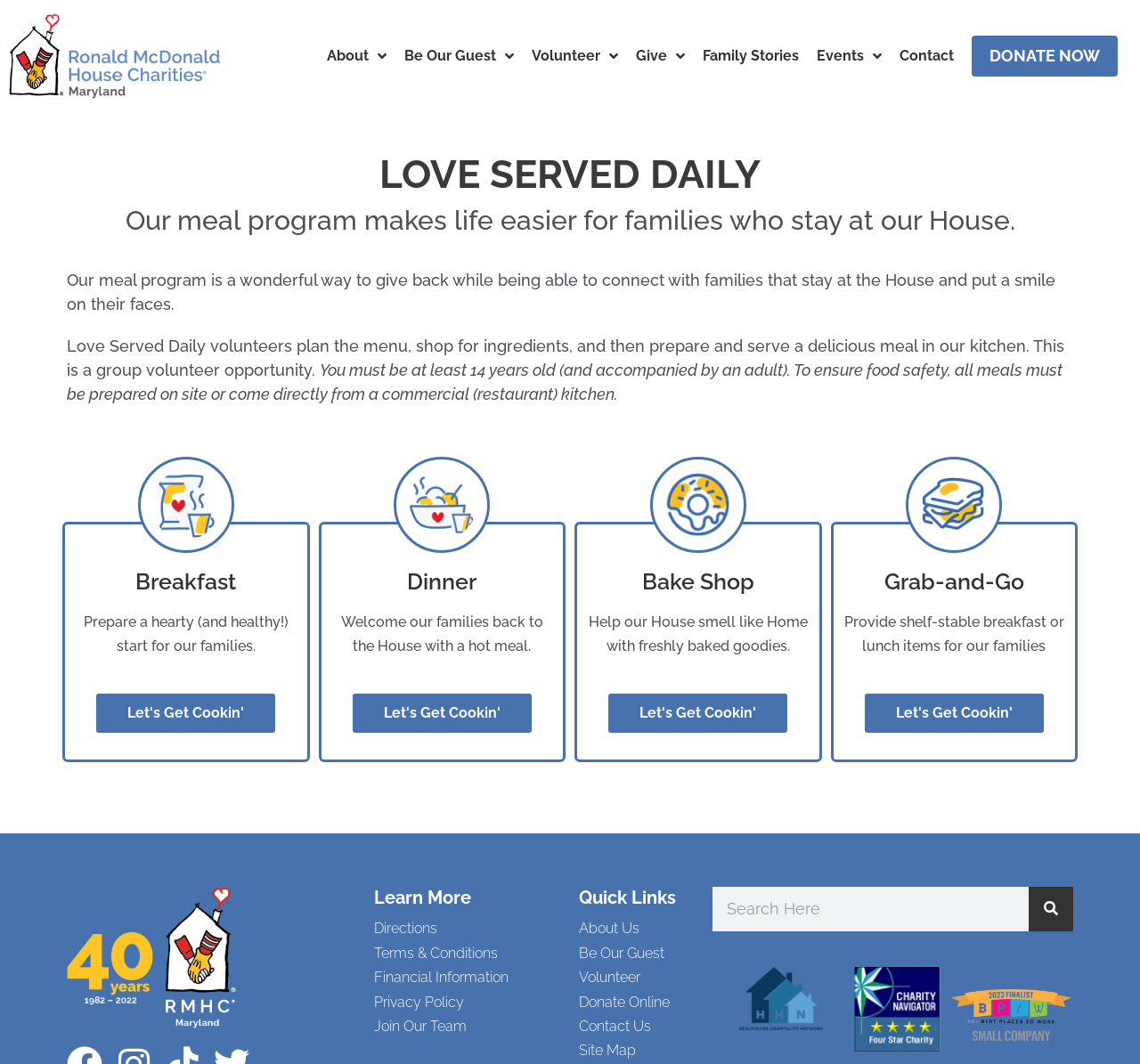Please answer the following question using a single word or phrase: What is the name of the organization?

Ronald McDonald House of Maryland